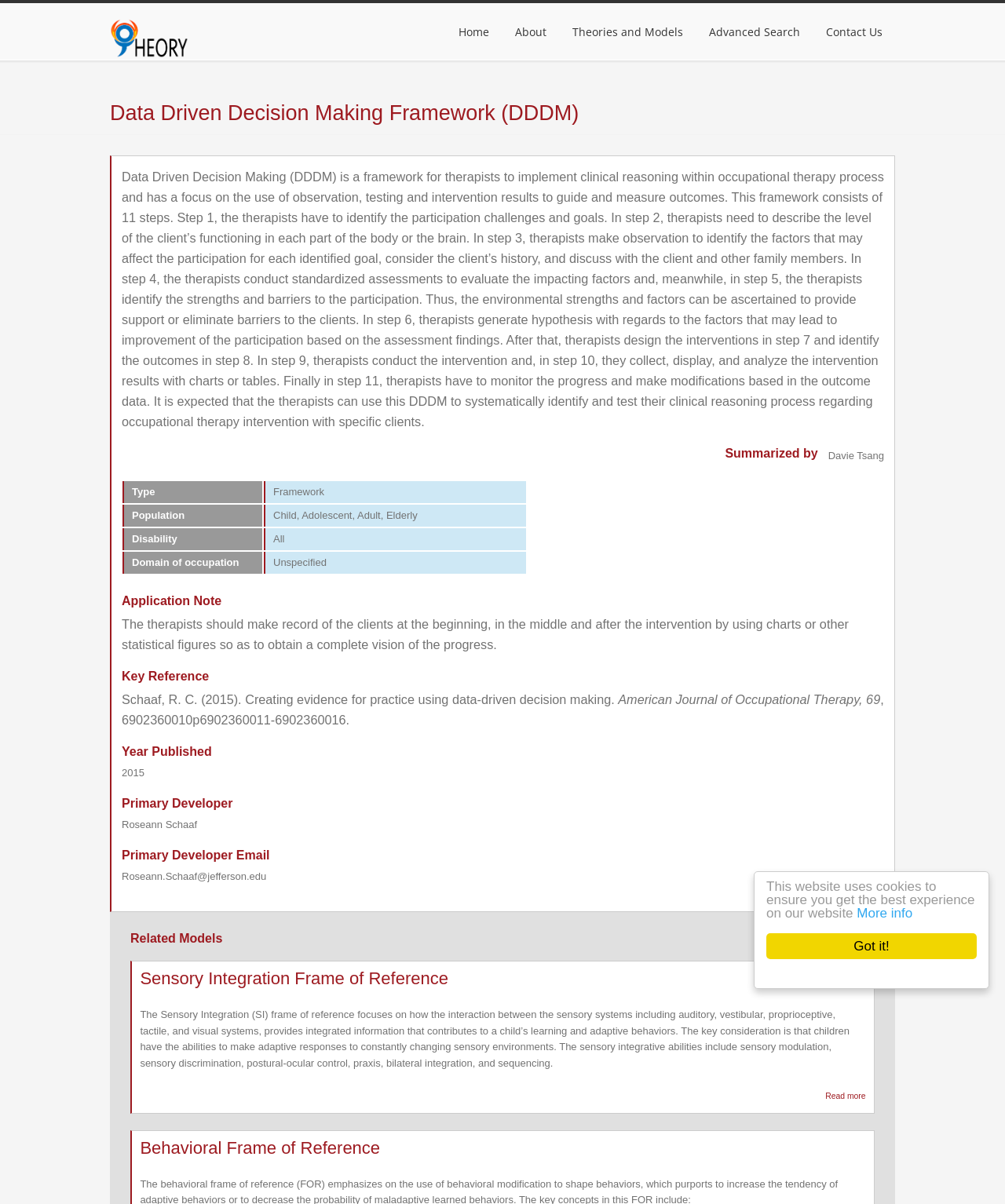What is the key reference for DDDM?
Analyze the screenshot and provide a detailed answer to the question.

The key reference for DDDM is Schaaf, R. C. (2015), as mentioned in the 'Key Reference' section, which is an article titled 'Creating evidence for practice using data-driven decision making' published in the American Journal of Occupational Therapy, 69.